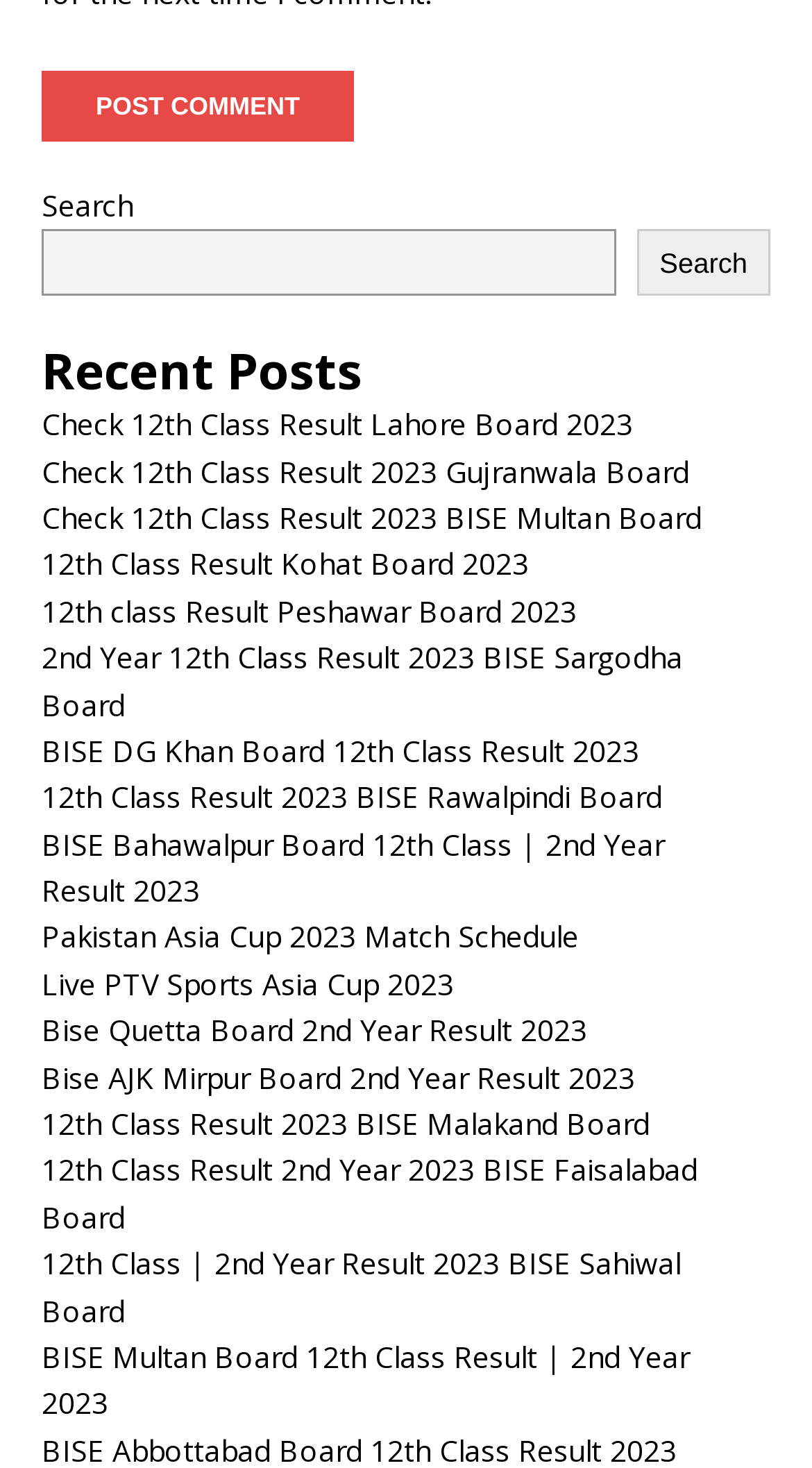Answer the question using only one word or a concise phrase: How many search buttons are on the page?

1